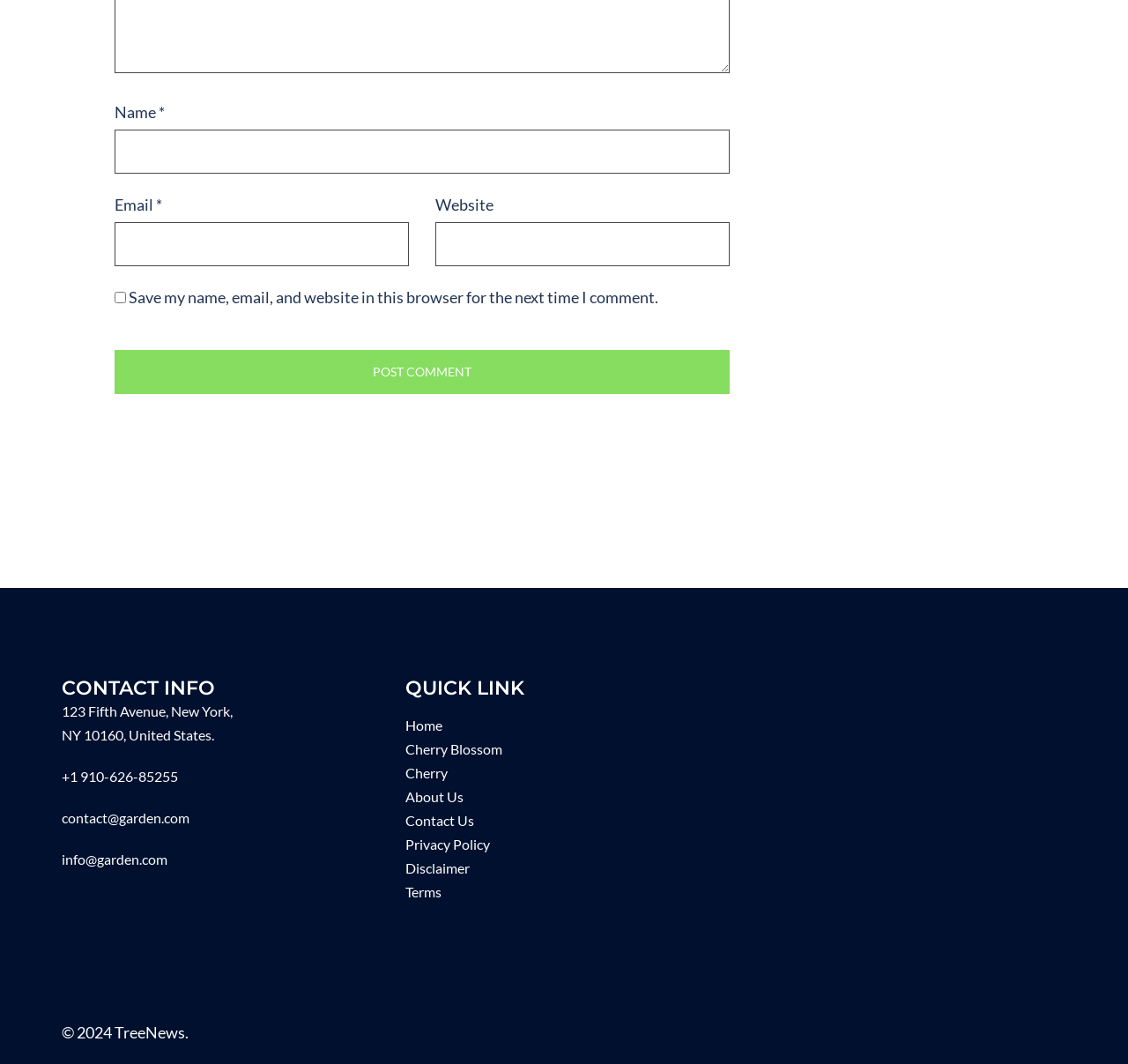Kindly provide the bounding box coordinates of the section you need to click on to fulfill the given instruction: "Input your email".

[0.102, 0.209, 0.362, 0.25]